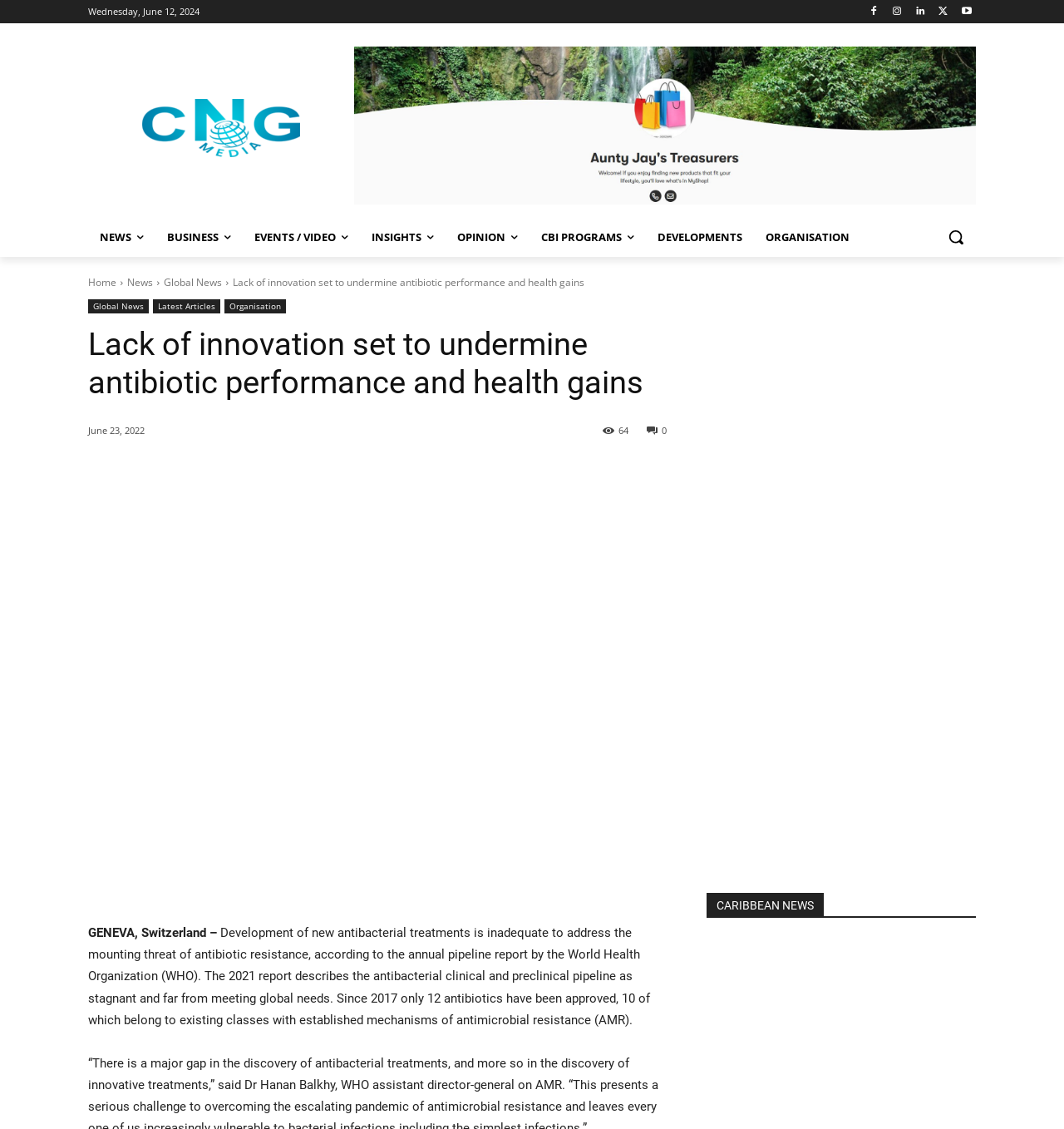Please identify the bounding box coordinates of the element's region that should be clicked to execute the following instruction: "Go to the news page". The bounding box coordinates must be four float numbers between 0 and 1, i.e., [left, top, right, bottom].

[0.083, 0.192, 0.146, 0.228]